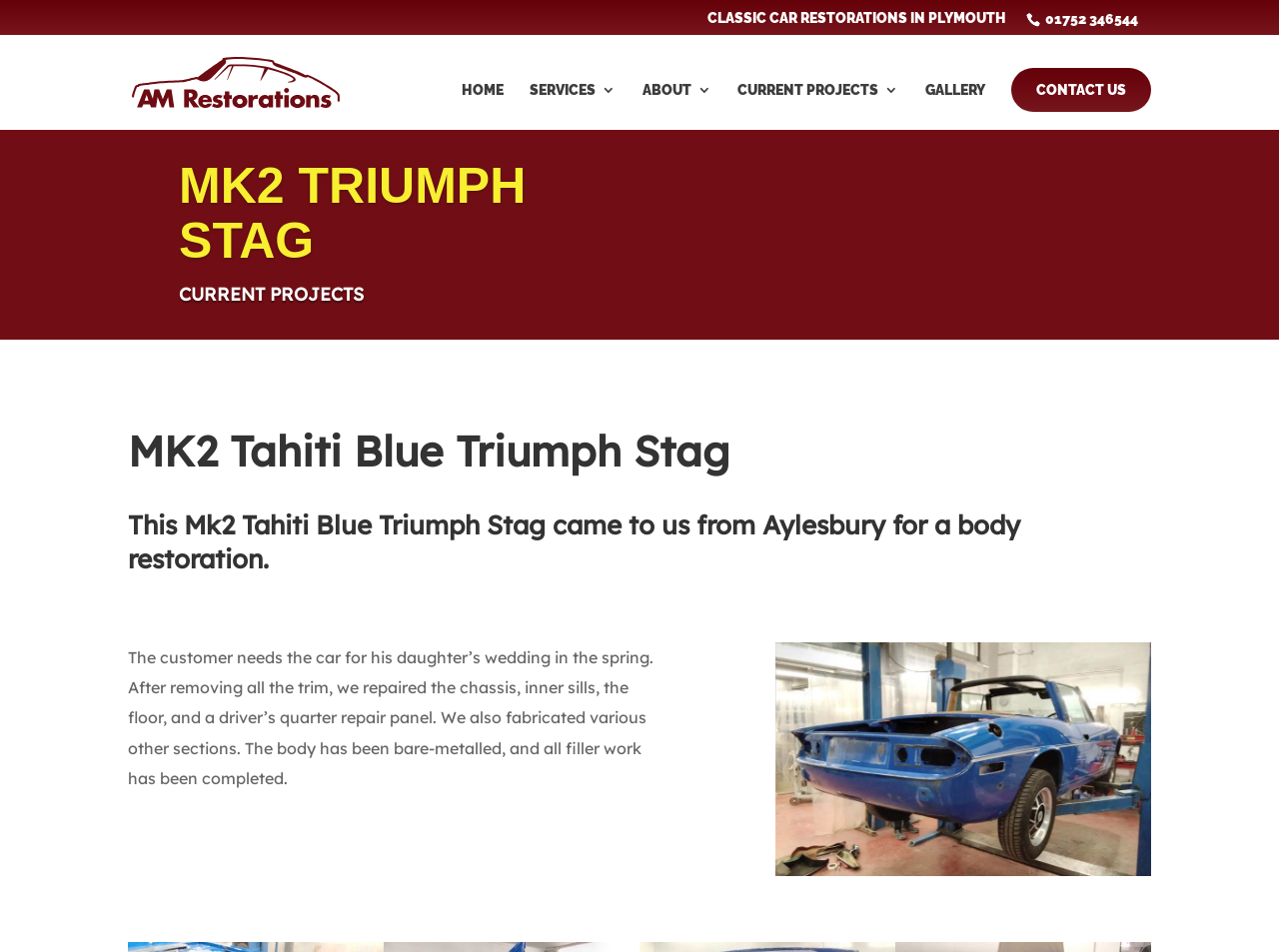What is the company name of the car restorer?
Based on the image, provide a one-word or brief-phrase response.

AM Restorations